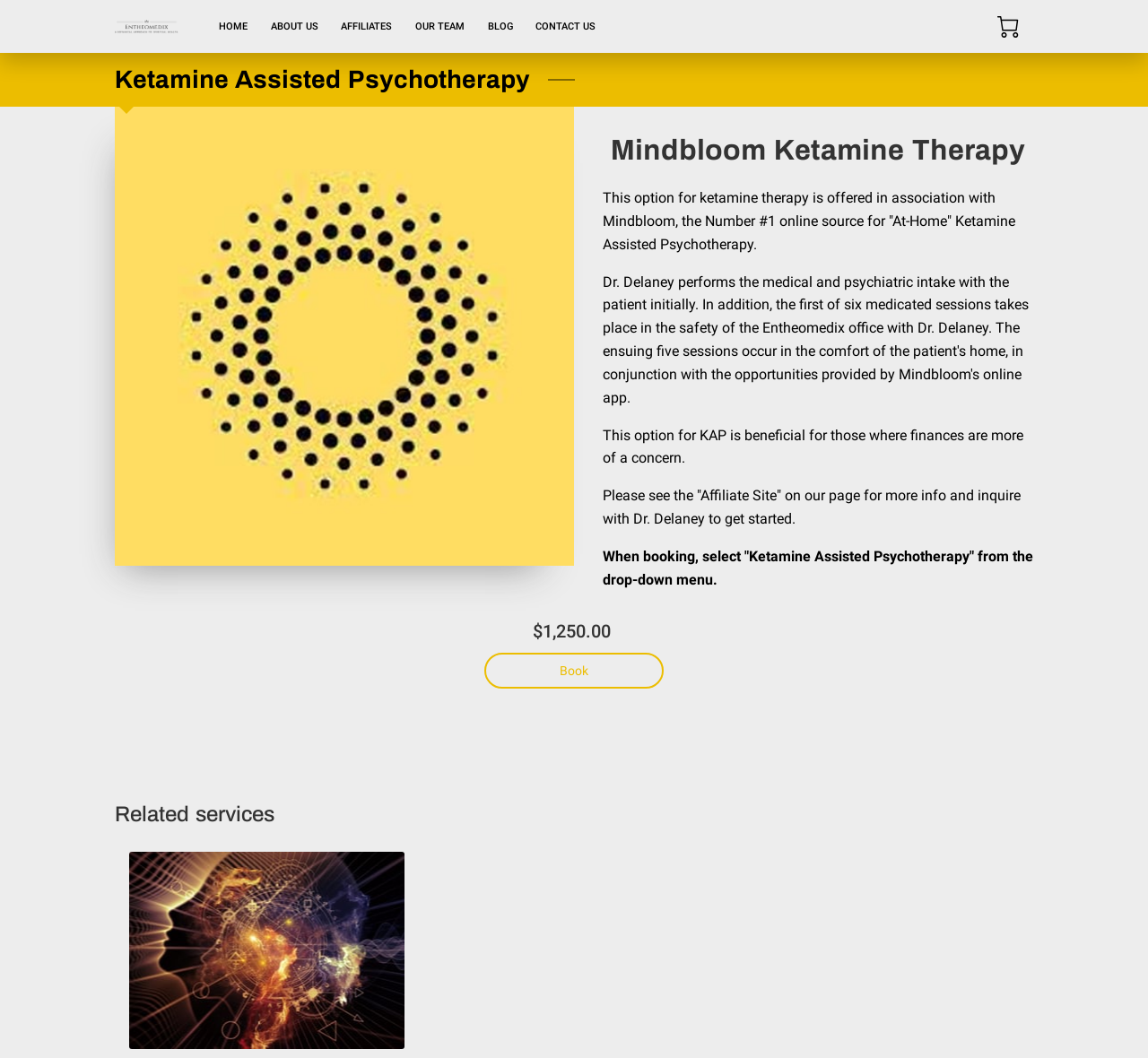Please identify the bounding box coordinates of the element's region that should be clicked to execute the following instruction: "Click the 'CONTACT US' link". The bounding box coordinates must be four float numbers between 0 and 1, i.e., [left, top, right, bottom].

[0.457, 0.014, 0.529, 0.036]